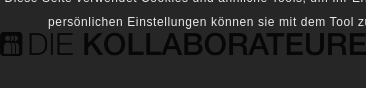Paint a vivid picture with your words by describing the image in detail.

The image displays the phrase "DIE KOLLABORATEURE," prominently featured in bold text. It is part of an inviting design on a website that emphasizes collaboration and partnerships. The surrounding text indicates a user-friendly interface, informing visitors about cookie usage and personalization options. This element suggests that the platform prioritizes user experience and data privacy, welcoming users to engage with their offerings related to collaborative tools.